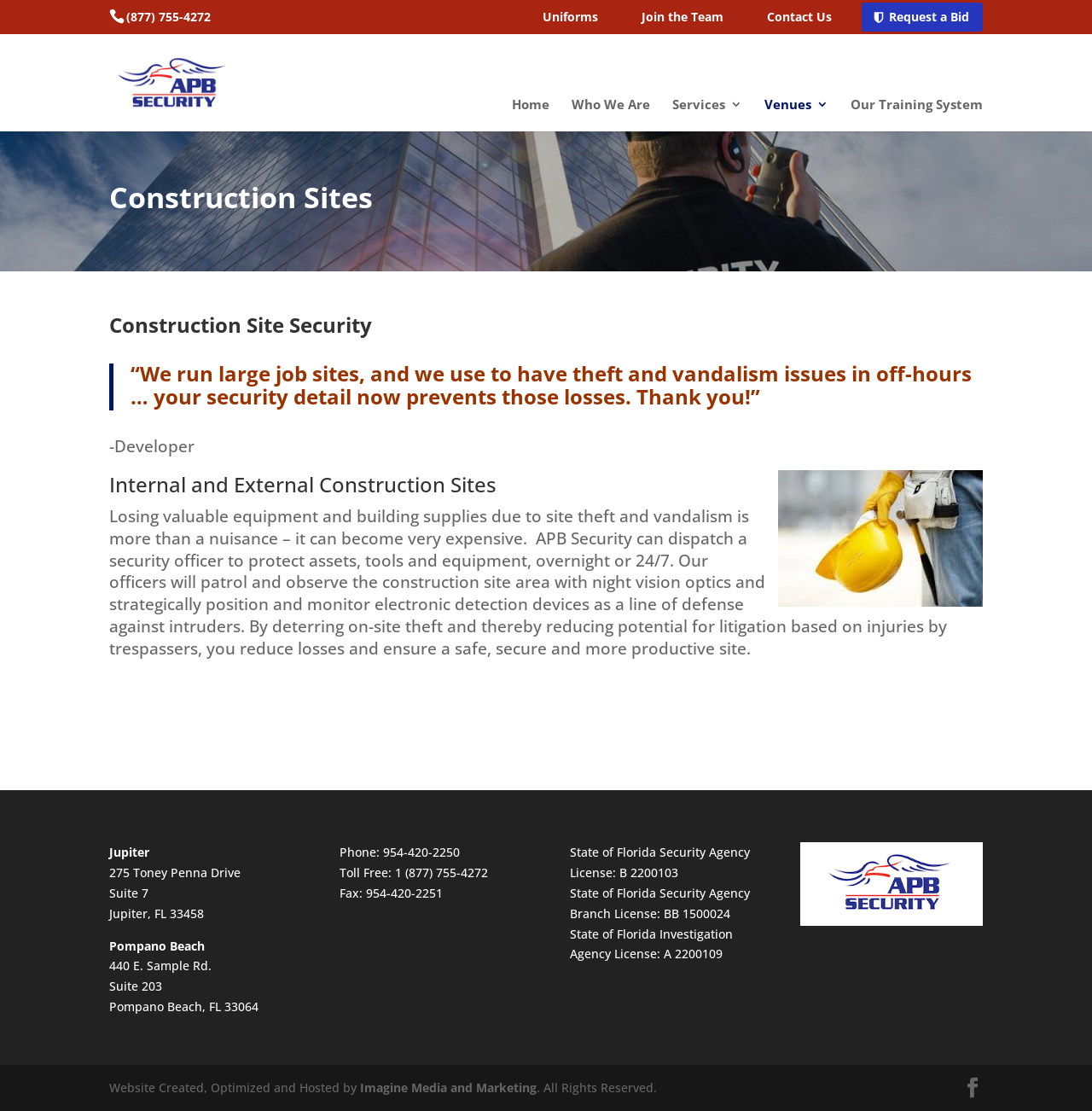Please identify the bounding box coordinates of the element's region that should be clicked to execute the following instruction: "Request a bid". The bounding box coordinates must be four float numbers between 0 and 1, i.e., [left, top, right, bottom].

[0.789, 0.002, 0.9, 0.028]